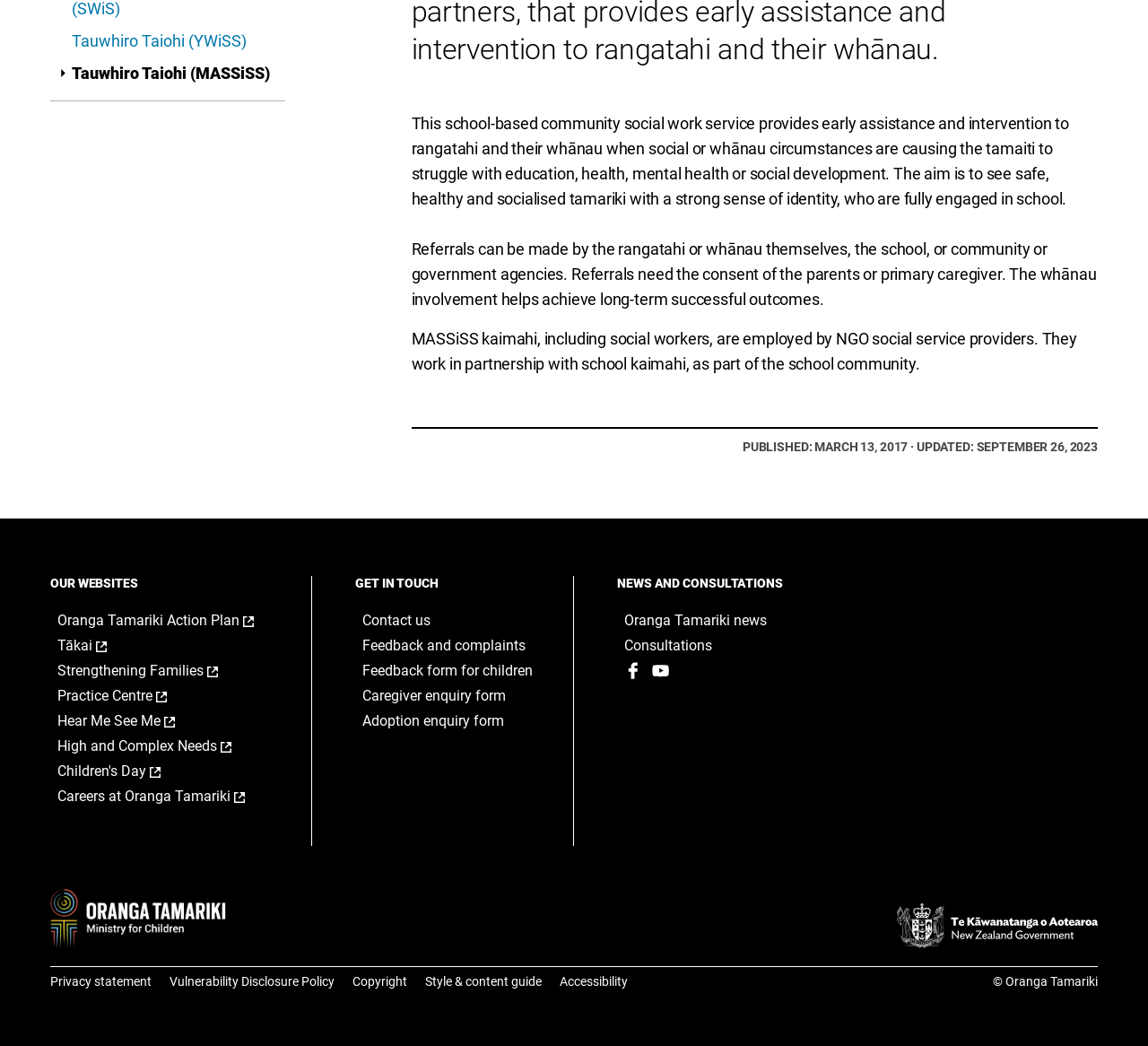Bounding box coordinates are given in the format (top-left x, top-left y, bottom-right x, bottom-right y). All values should be floating point numbers between 0 and 1. Provide the bounding box coordinate for the UI element described as: Feedback form for children

[0.316, 0.633, 0.469, 0.65]